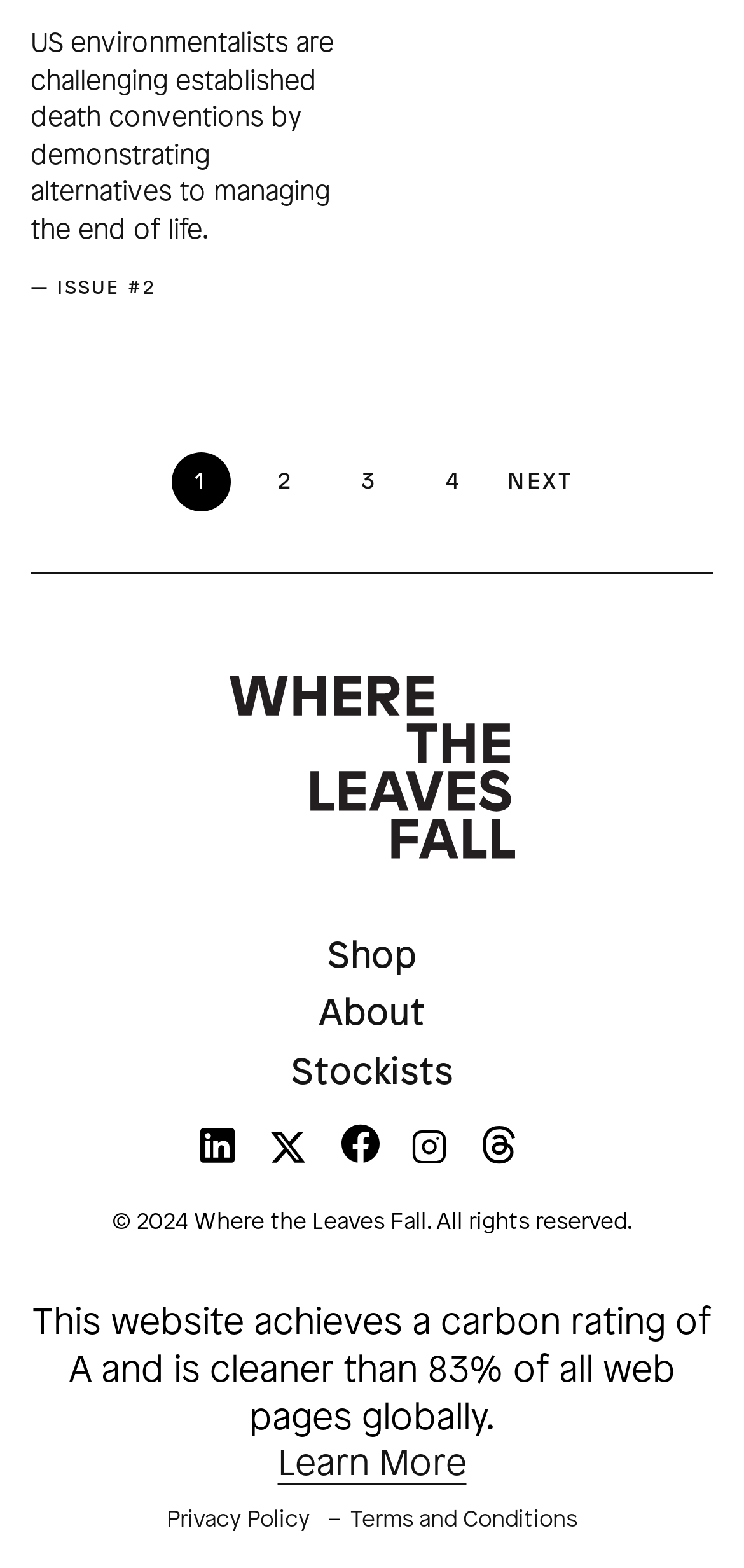Provide a brief response to the question using a single word or phrase: 
What is the orientation of the menu?

vertical